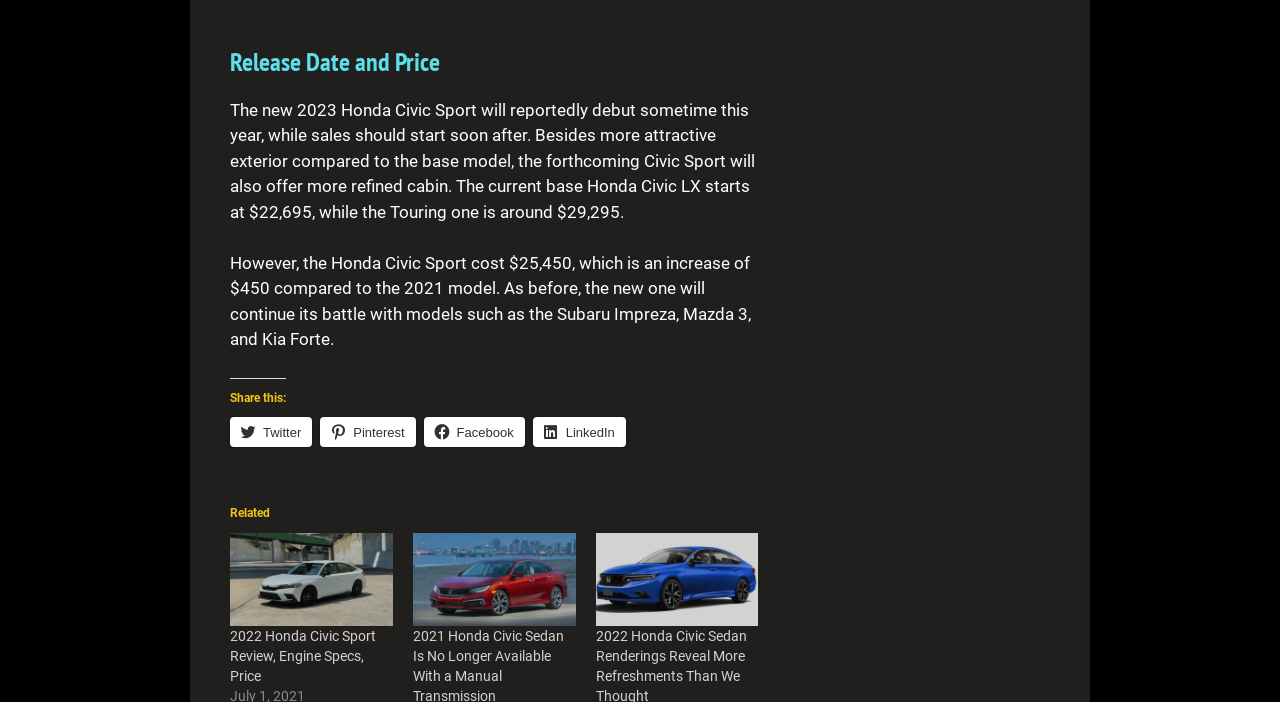What is the expected debut time of the 2023 Honda Civic Sport?
Please give a detailed and elaborate answer to the question based on the image.

According to the text, 'The new 2023 Honda Civic Sport will reportedly debut sometime this year, while sales should start soon after.' This indicates that the expected debut time of the 2023 Honda Civic Sport is this year.